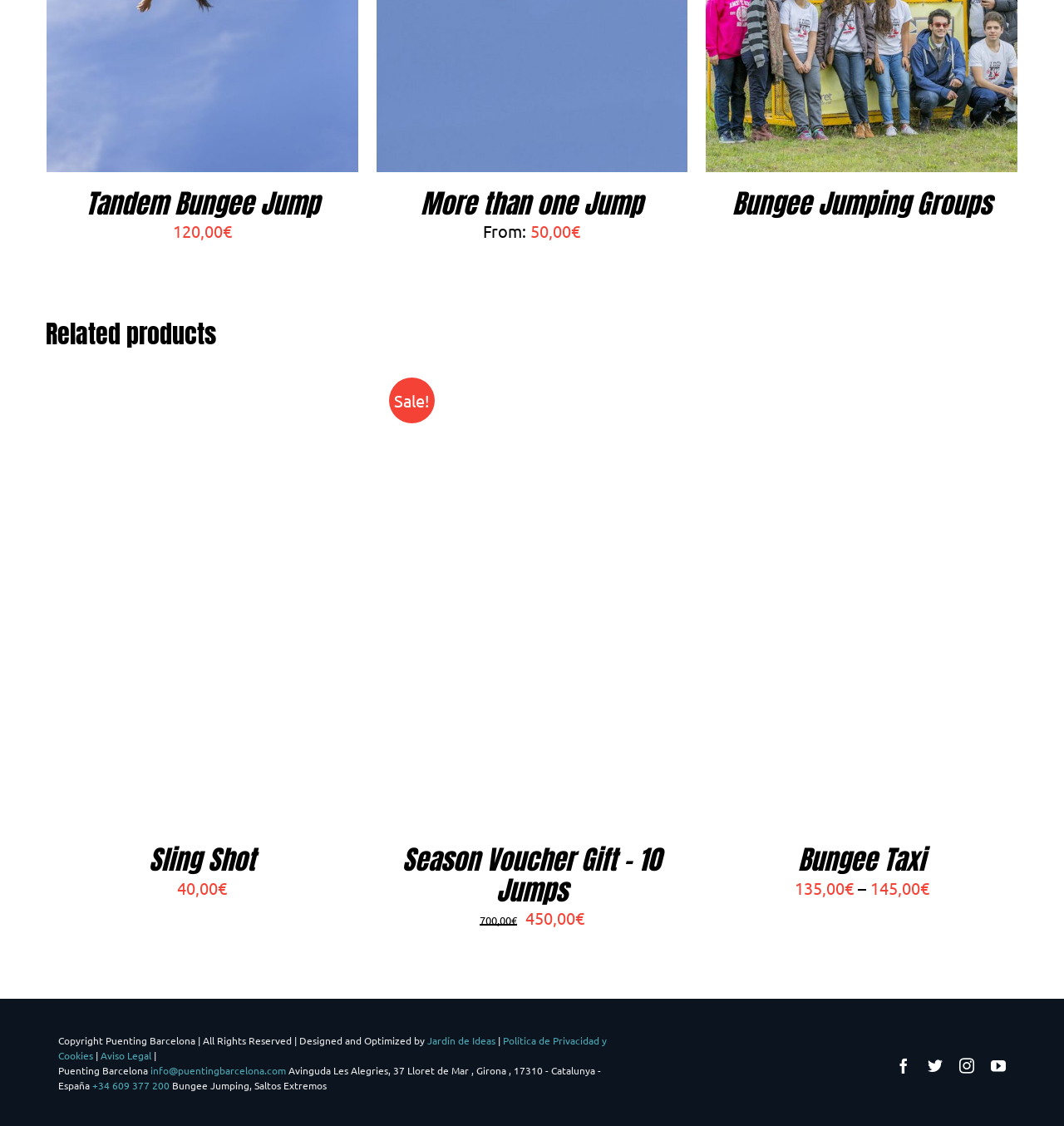Please specify the bounding box coordinates of the clickable region to carry out the following instruction: "Check Season Voucher Gift – 10 Jumps price". The coordinates should be four float numbers between 0 and 1, in the format [left, top, right, bottom].

[0.379, 0.746, 0.621, 0.808]